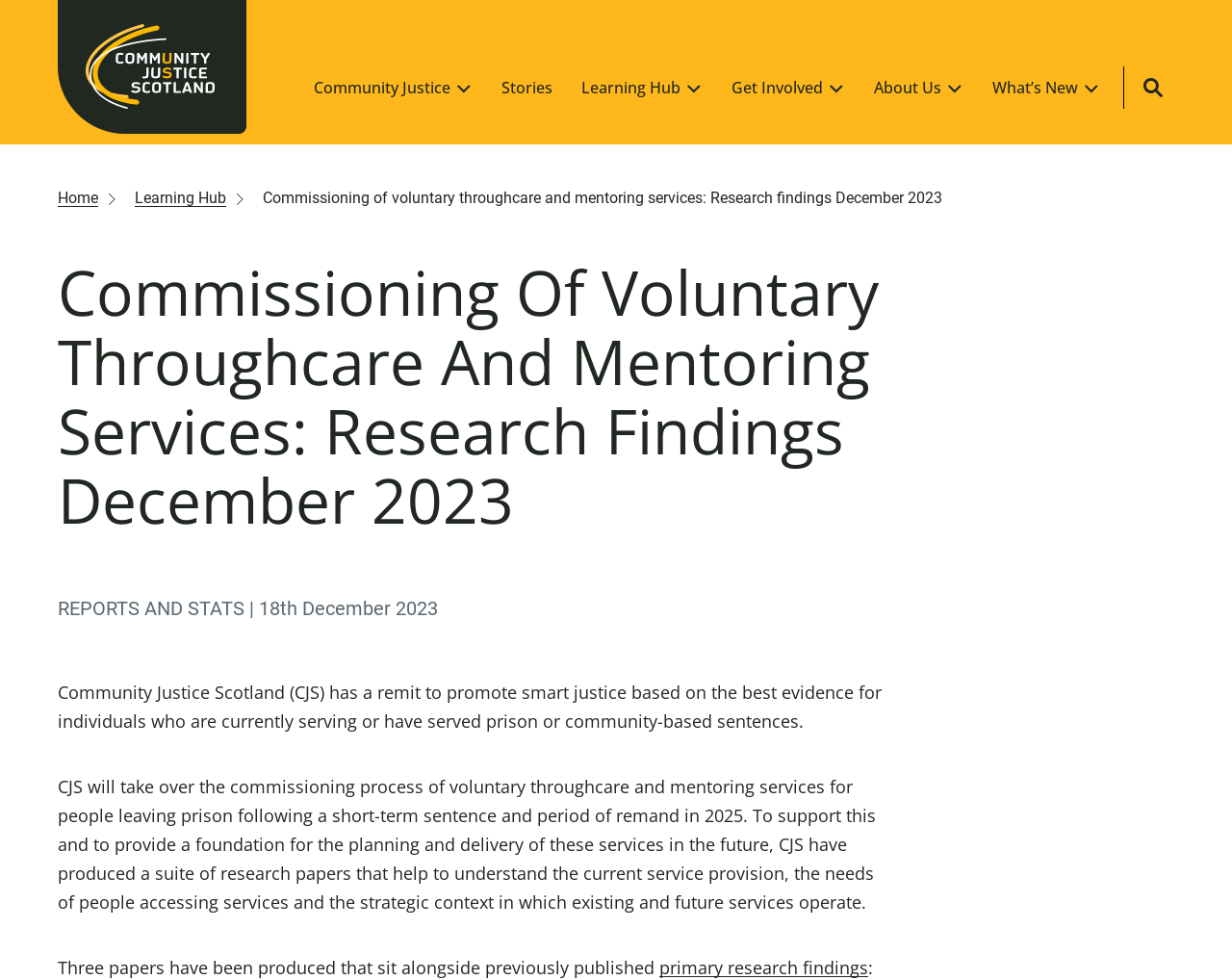Please identify the bounding box coordinates of the clickable area that will allow you to execute the instruction: "Click on the 'HOME' link".

None